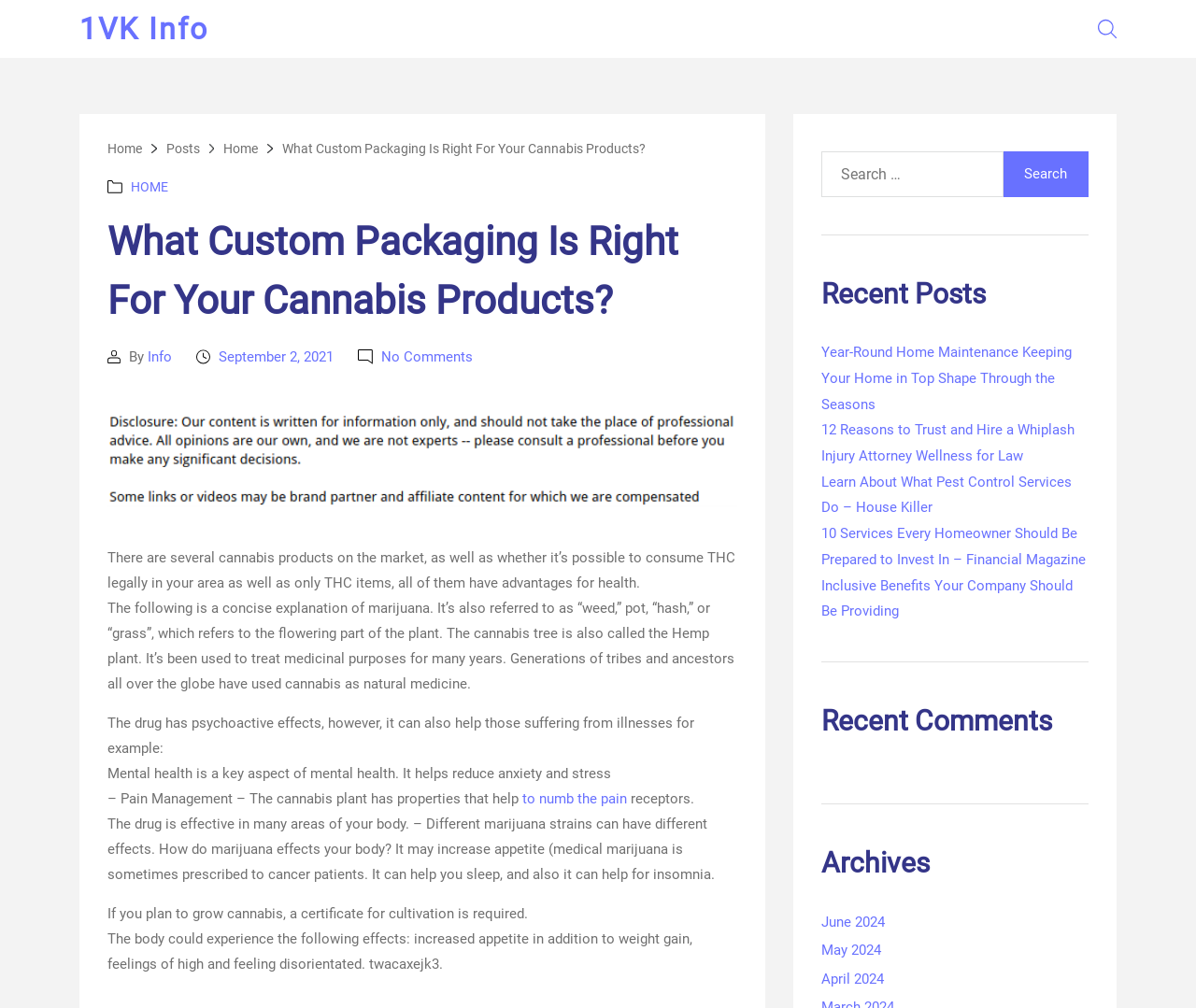Kindly determine the bounding box coordinates of the area that needs to be clicked to fulfill this instruction: "View the 'Archives' page".

[0.687, 0.835, 0.91, 0.877]